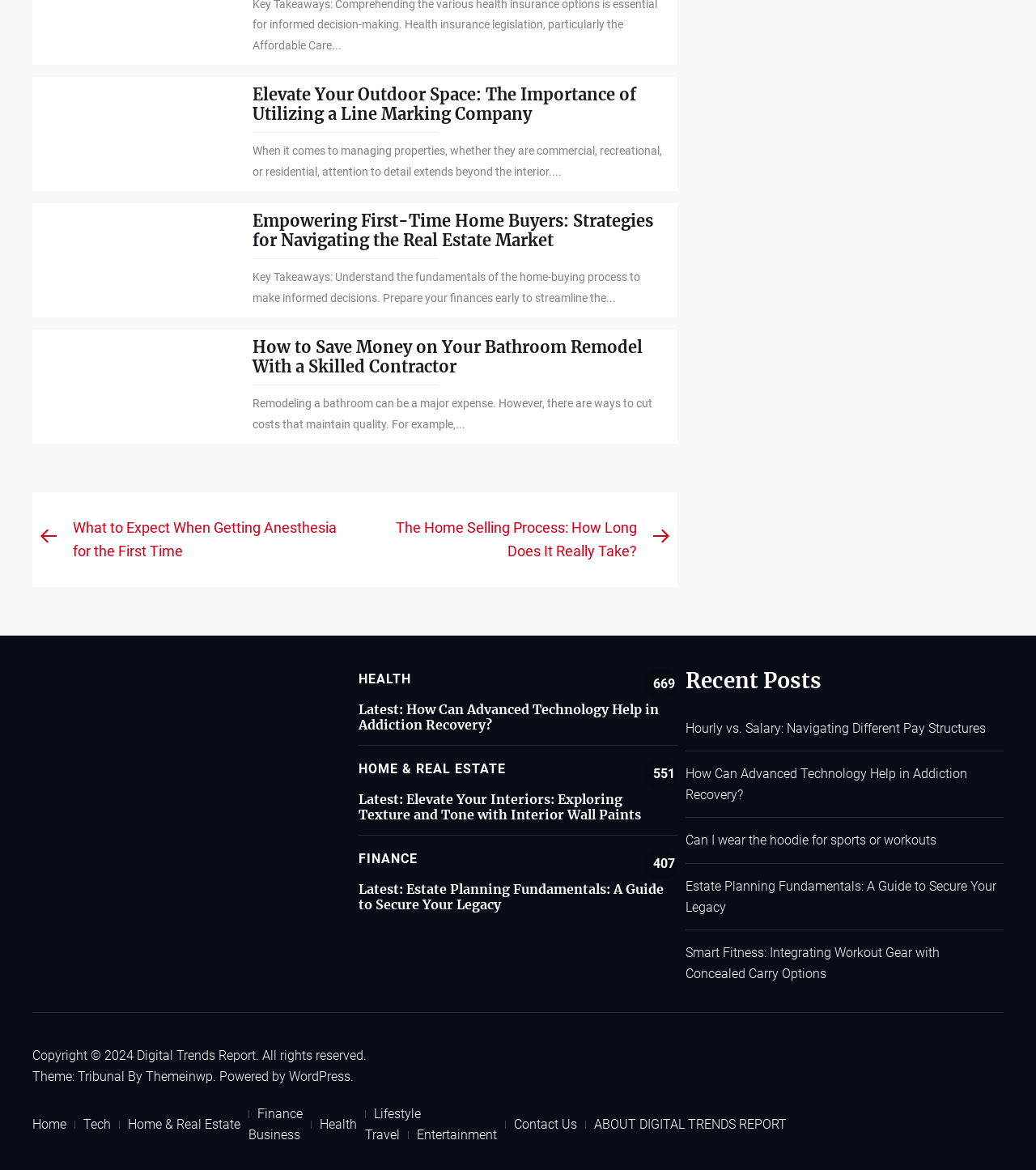Please specify the bounding box coordinates for the clickable region that will help you carry out the instruction: "Navigate to the previous post".

[0.039, 0.441, 0.327, 0.481]